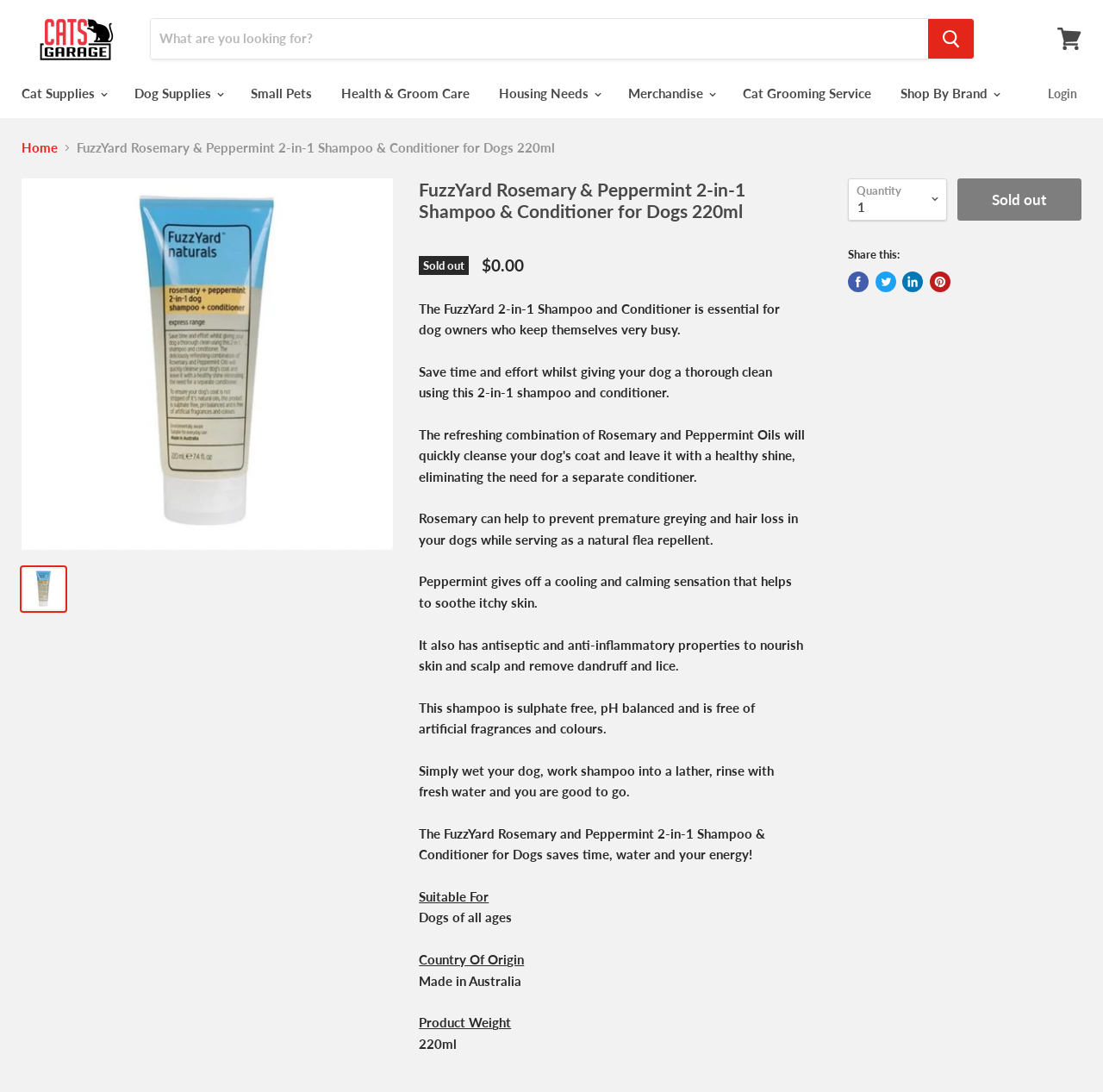What is the country of origin of the product?
Please provide a single word or phrase as the answer based on the screenshot.

Australia